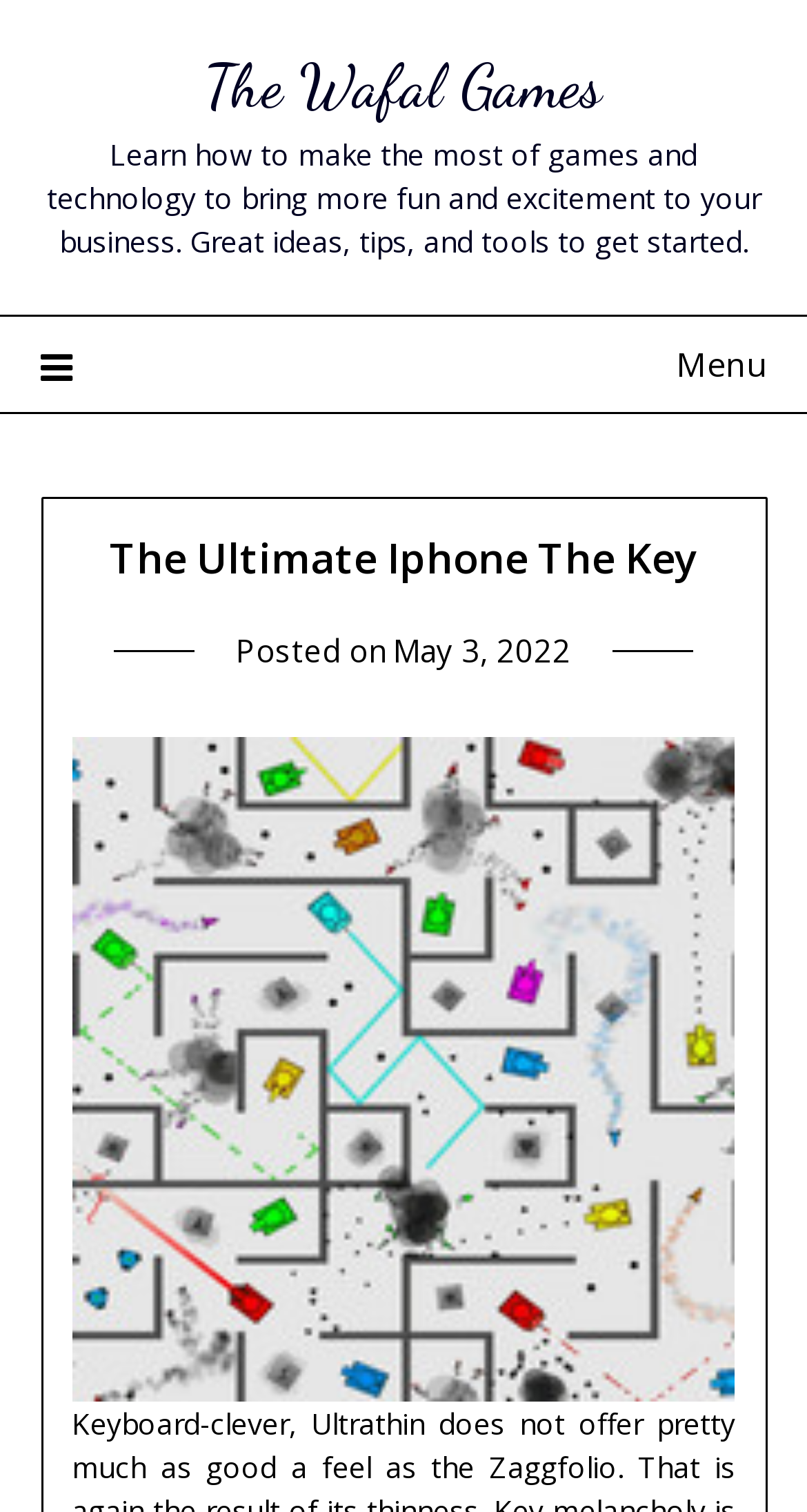What is the purpose of the webpage according to the static text?
Answer the question with as much detail as possible.

I read the static text element at coordinates [0.058, 0.088, 0.942, 0.172] which describes the purpose of the webpage as 'Learn how to make the most of games and technology to bring more fun and excitement to your business. Great ideas, tips, and tools to get started.'